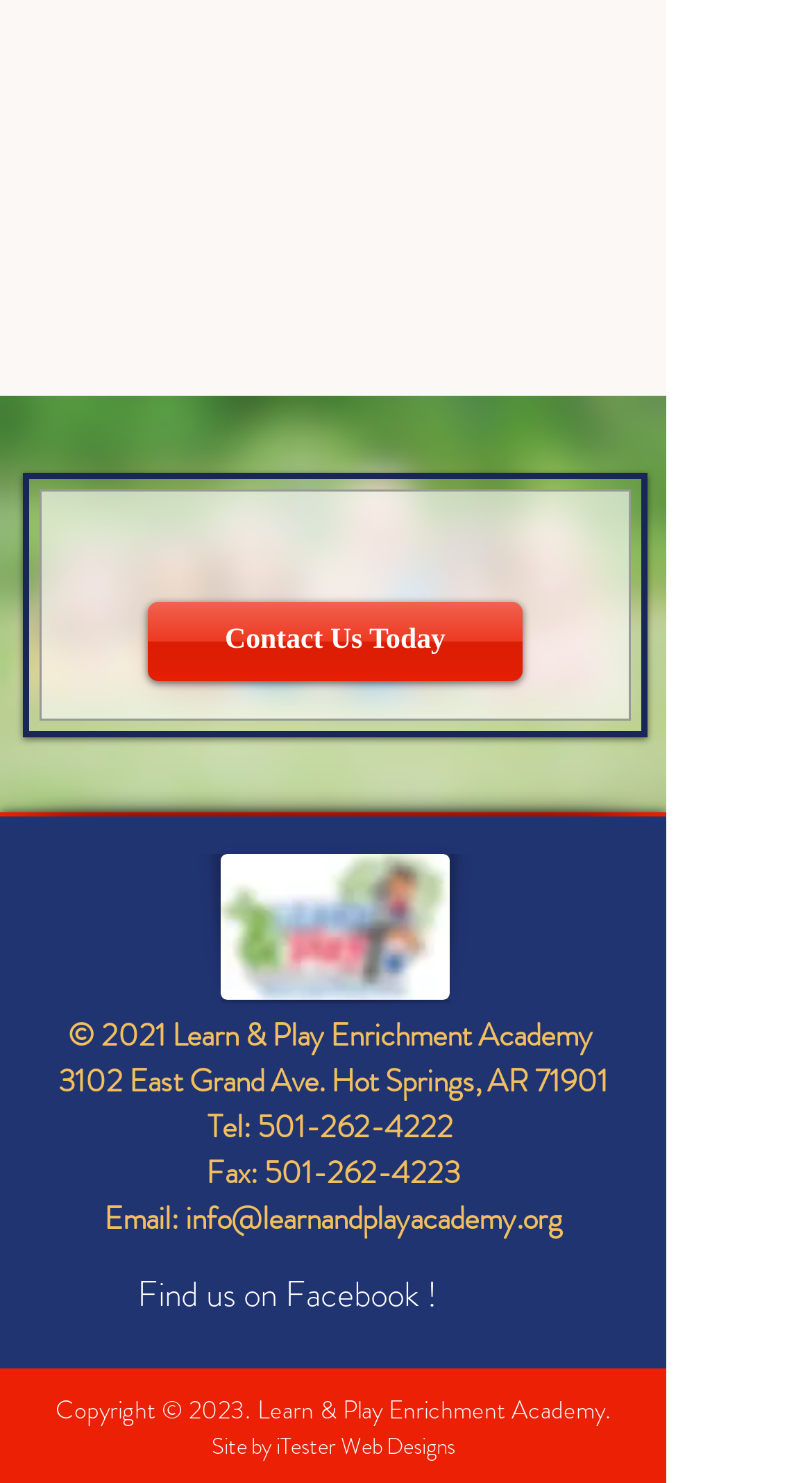What is the email address of the academy?
Please answer the question as detailed as possible.

The email address of the academy can be found in the footer section of the webpage, where it is written as 'Email: info@learnandplayacademy.org'.